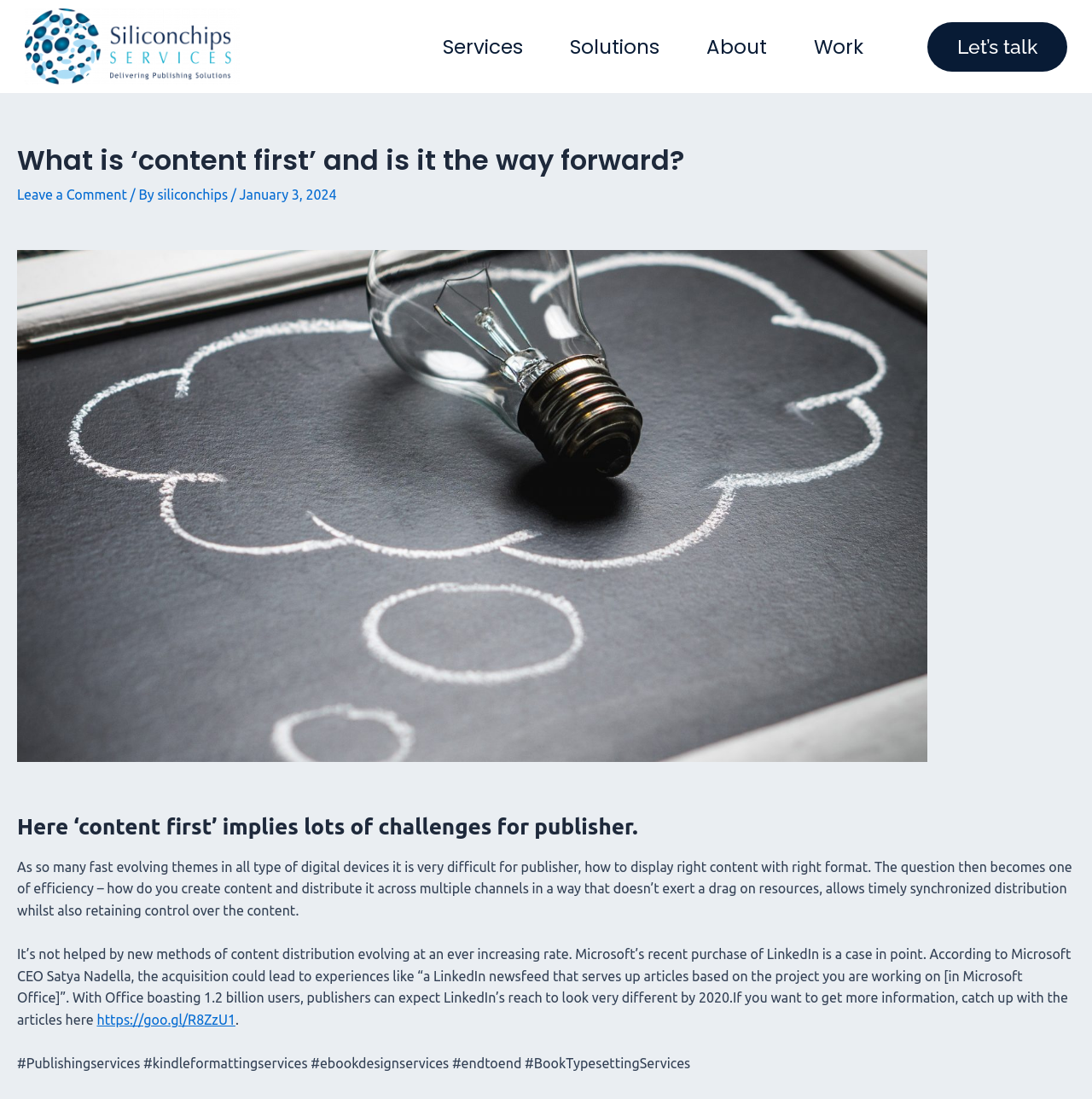Pinpoint the bounding box coordinates of the clickable area needed to execute the instruction: "Leave a comment". The coordinates should be specified as four float numbers between 0 and 1, i.e., [left, top, right, bottom].

[0.016, 0.17, 0.116, 0.184]